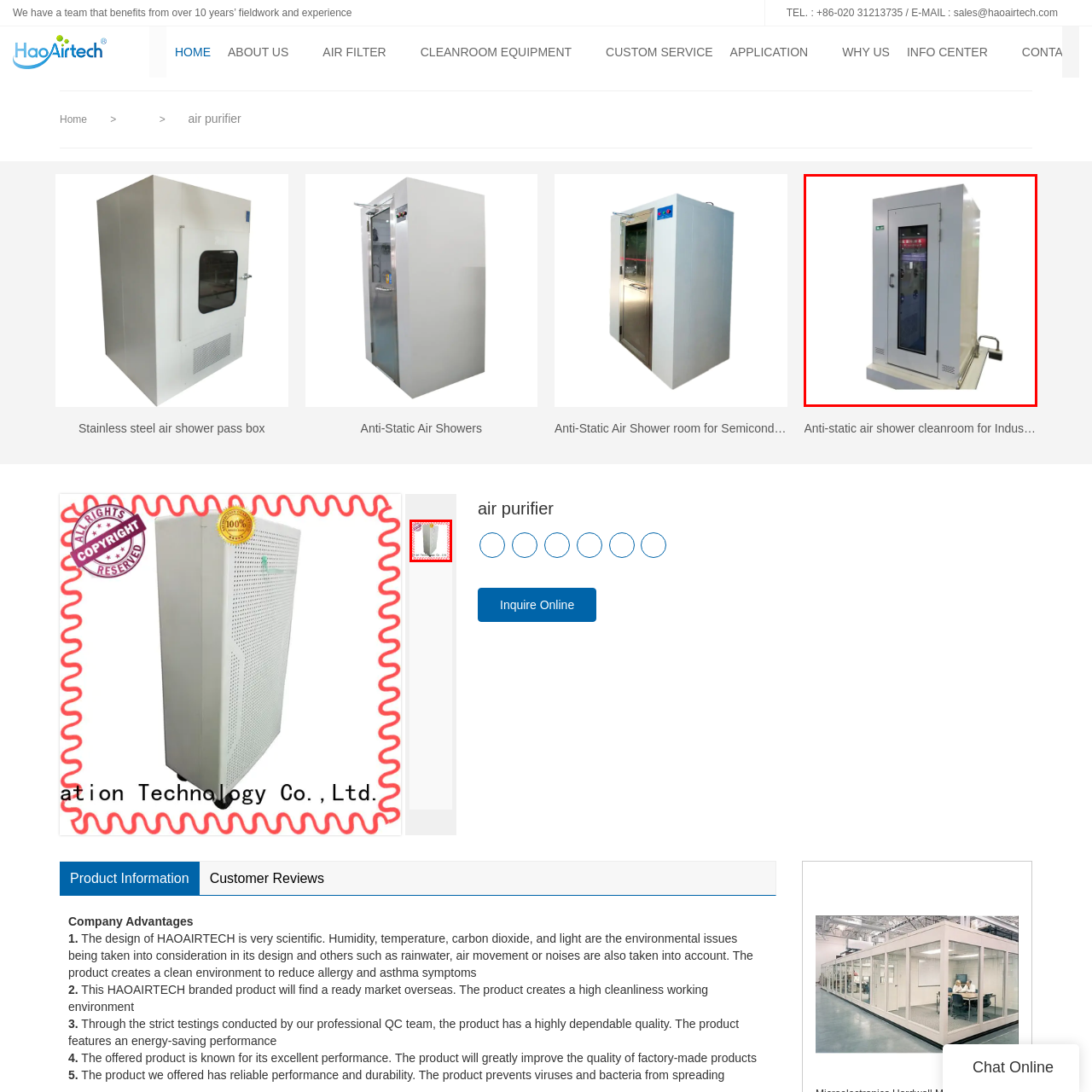Articulate a detailed description of the image inside the red frame.

This image showcases an anti-static air shower cleanroom designed for industrial use. The cleanroom is predominantly white, featuring a sleek and modern exterior. Its design includes a prominently displayed clear glass door, allowing visibility into the cleanroom environment. Inside, various components are visible, illuminated by integrated lighting, which highlights the equipment intended to ensure a contamination-free space. 

Air showers are crucial in cleanroom technology, serving to remove particulate contamination from personnel before entering critical environments, such as pharmaceutical or semiconductor manufacturing facilities. By using high-velocity air jets, this equipment helps maintain strict cleanliness standards, crucial for sensitive manufacturing processes. The presence of control panels and ergonomic handles indicates user-friendly operation. This image is part of a product showcase on HAOAIRTECH's website, highlighting their commitment to providing advanced cleanroom solutions.